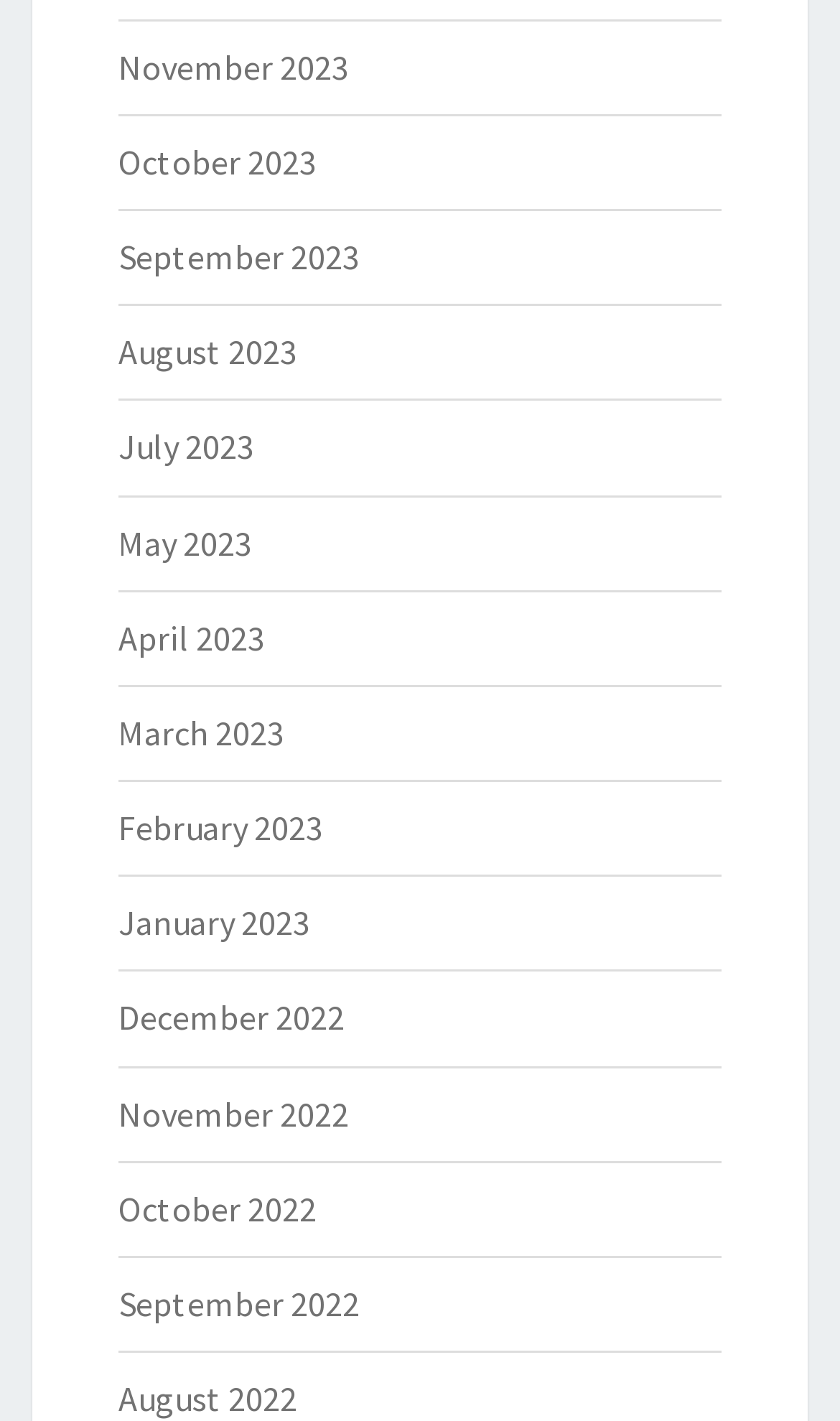Please identify the bounding box coordinates of the area that needs to be clicked to fulfill the following instruction: "View November 2023."

[0.141, 0.031, 0.415, 0.062]